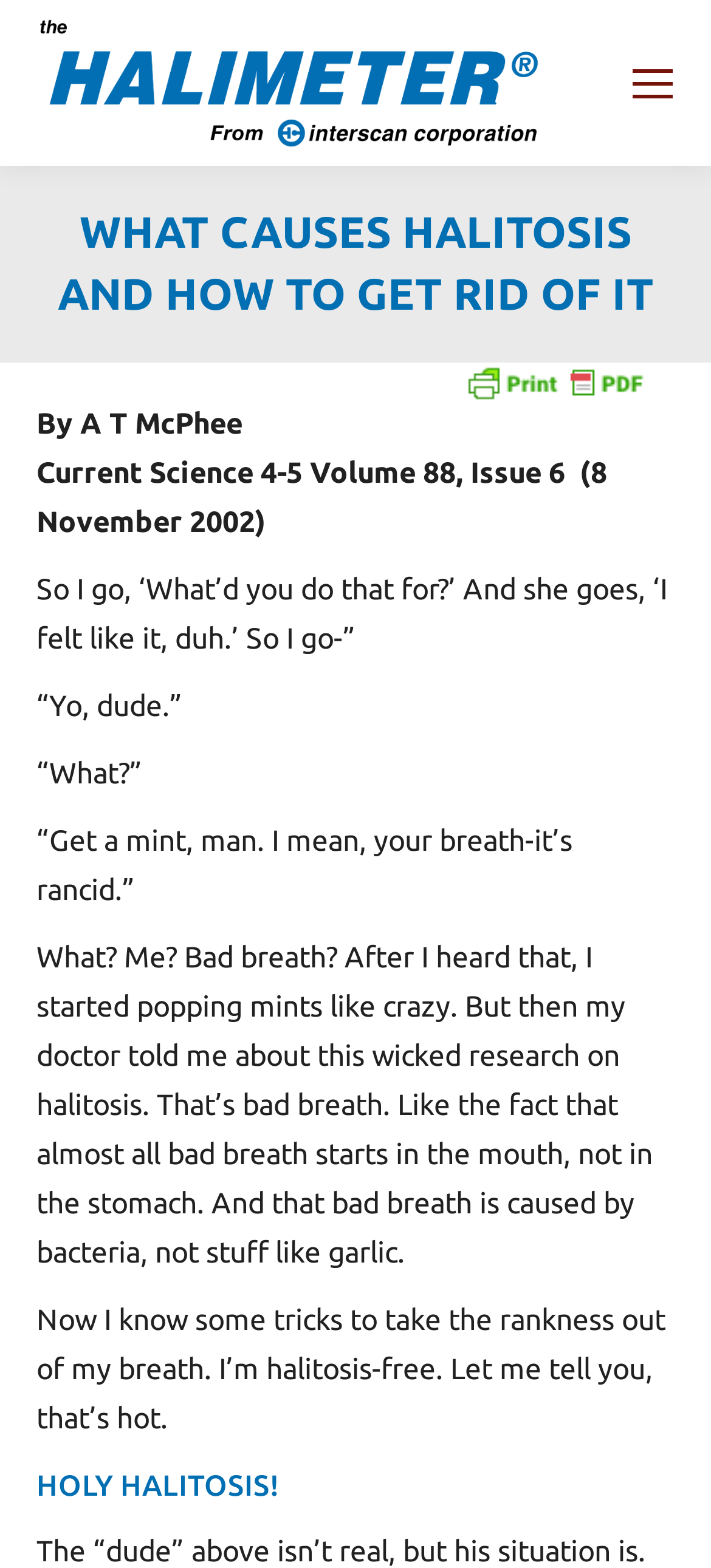Refer to the image and provide an in-depth answer to the question: 
What is the topic of this article?

The topic of this article can be determined by looking at the heading 'WHAT CAUSES HALITOSIS AND HOW TO GET RID OF IT' and the content of the article, which discusses the causes and solutions of bad breath.